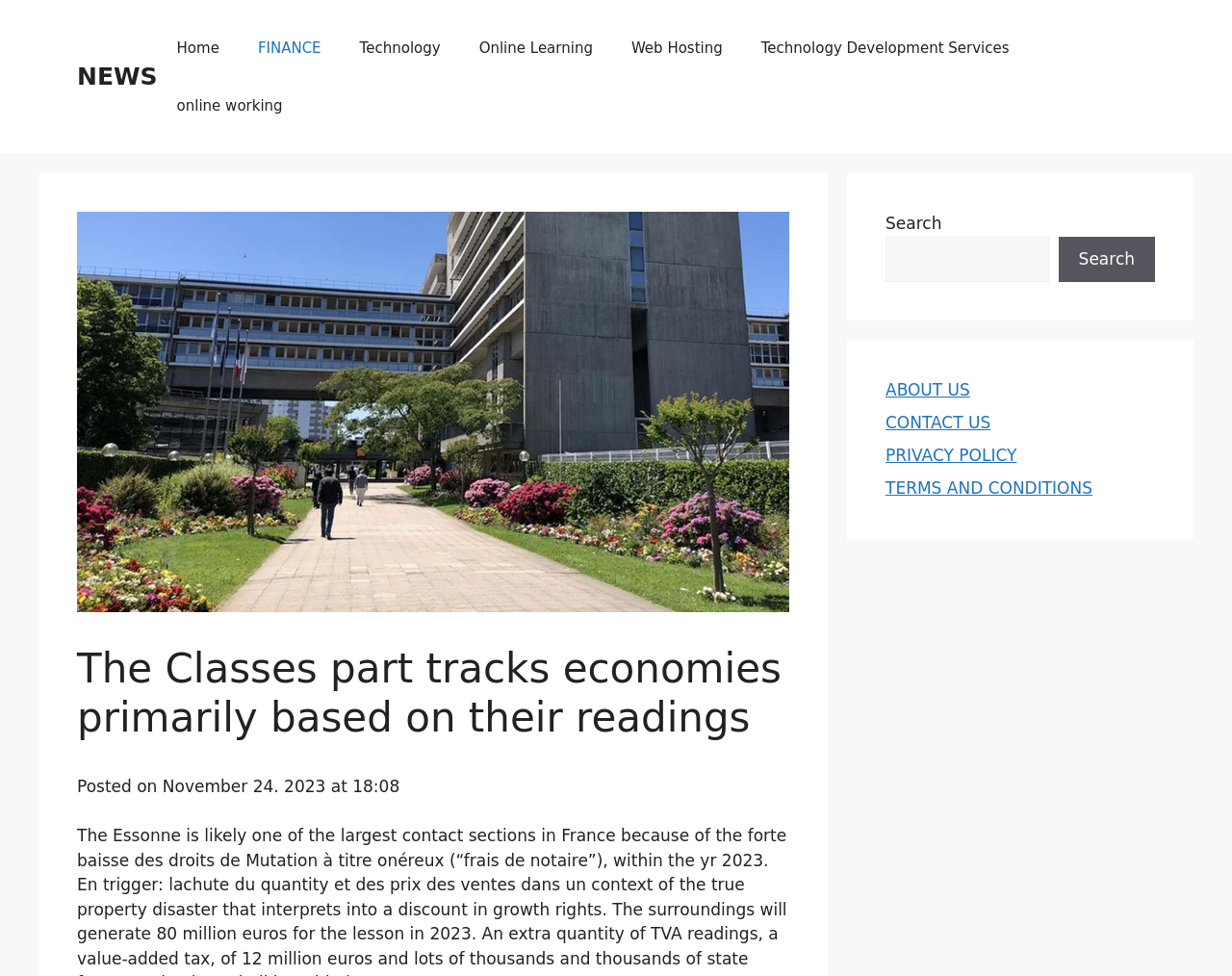Extract the main heading from the webpage content.

The Classes part tracks economies primarily based on their readings